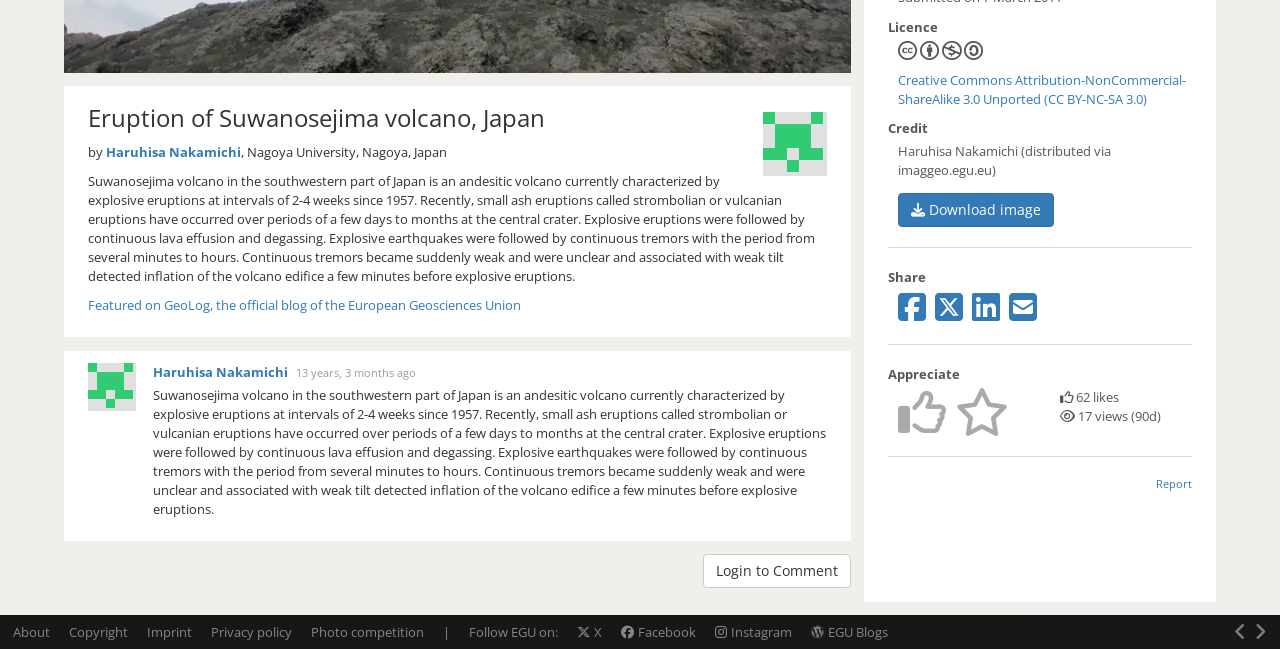Predict the bounding box for the UI component with the following description: "Login to Comment".

[0.549, 0.854, 0.665, 0.906]